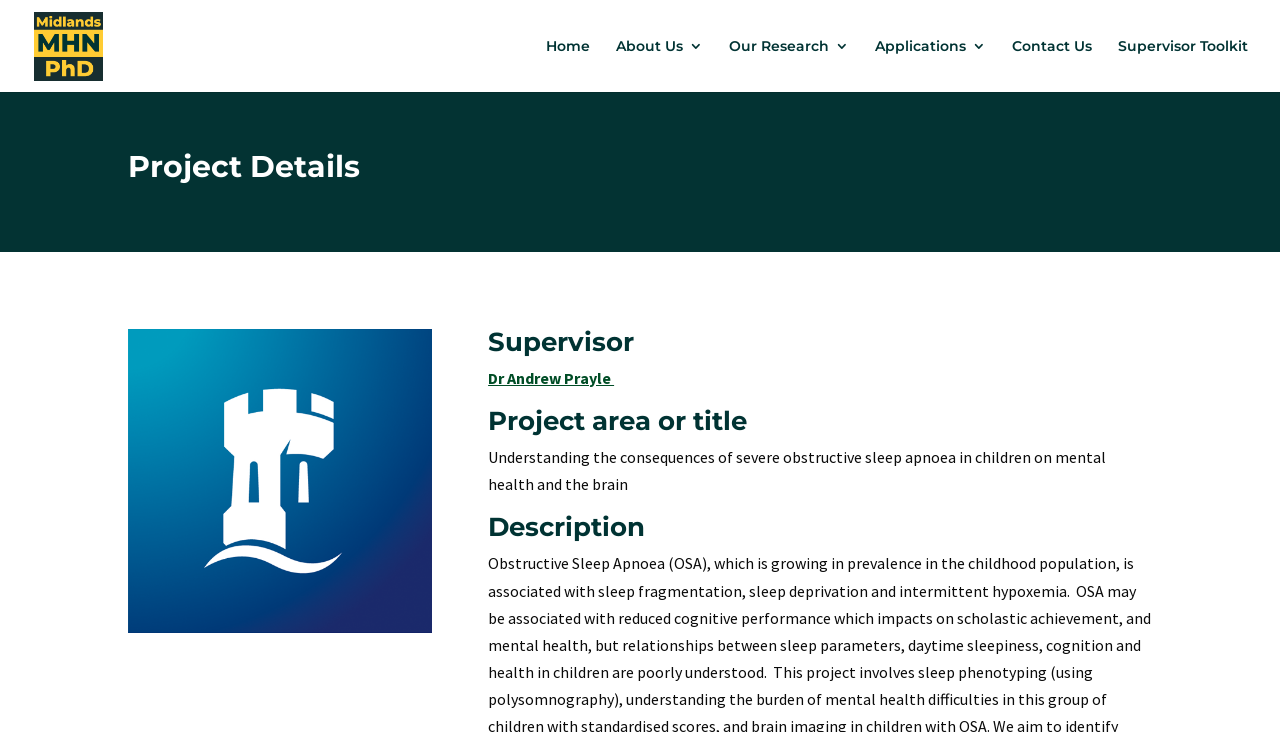Determine the bounding box coordinates for the UI element with the following description: "About Us". The coordinates should be four float numbers between 0 and 1, represented as [left, top, right, bottom].

[0.481, 0.053, 0.549, 0.126]